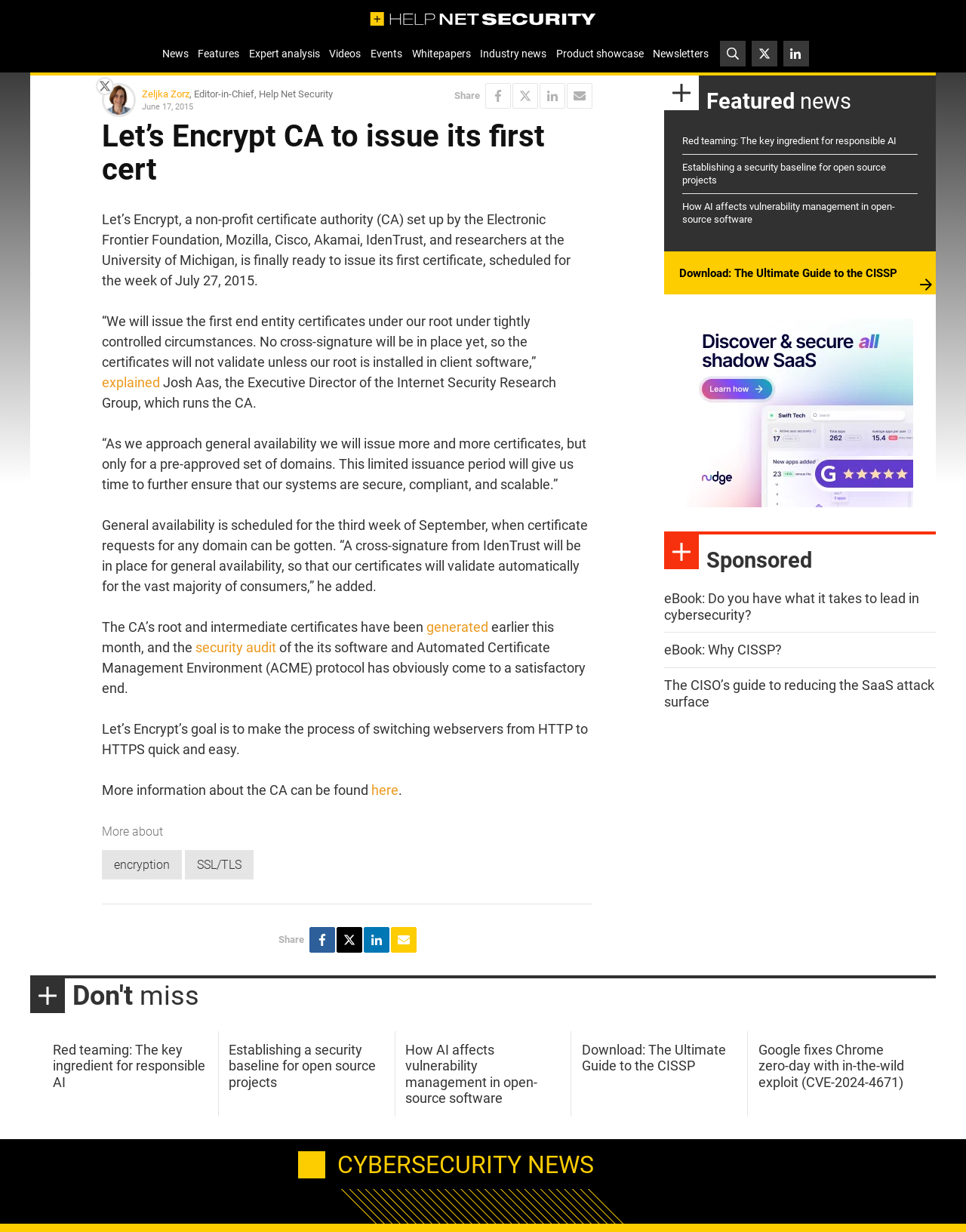Bounding box coordinates are specified in the format (top-left x, top-left y, bottom-right x, bottom-right y). All values are floating point numbers bounded between 0 and 1. Please provide the bounding box coordinate of the region this sentence describes: Newsletters

[0.671, 0.035, 0.739, 0.053]